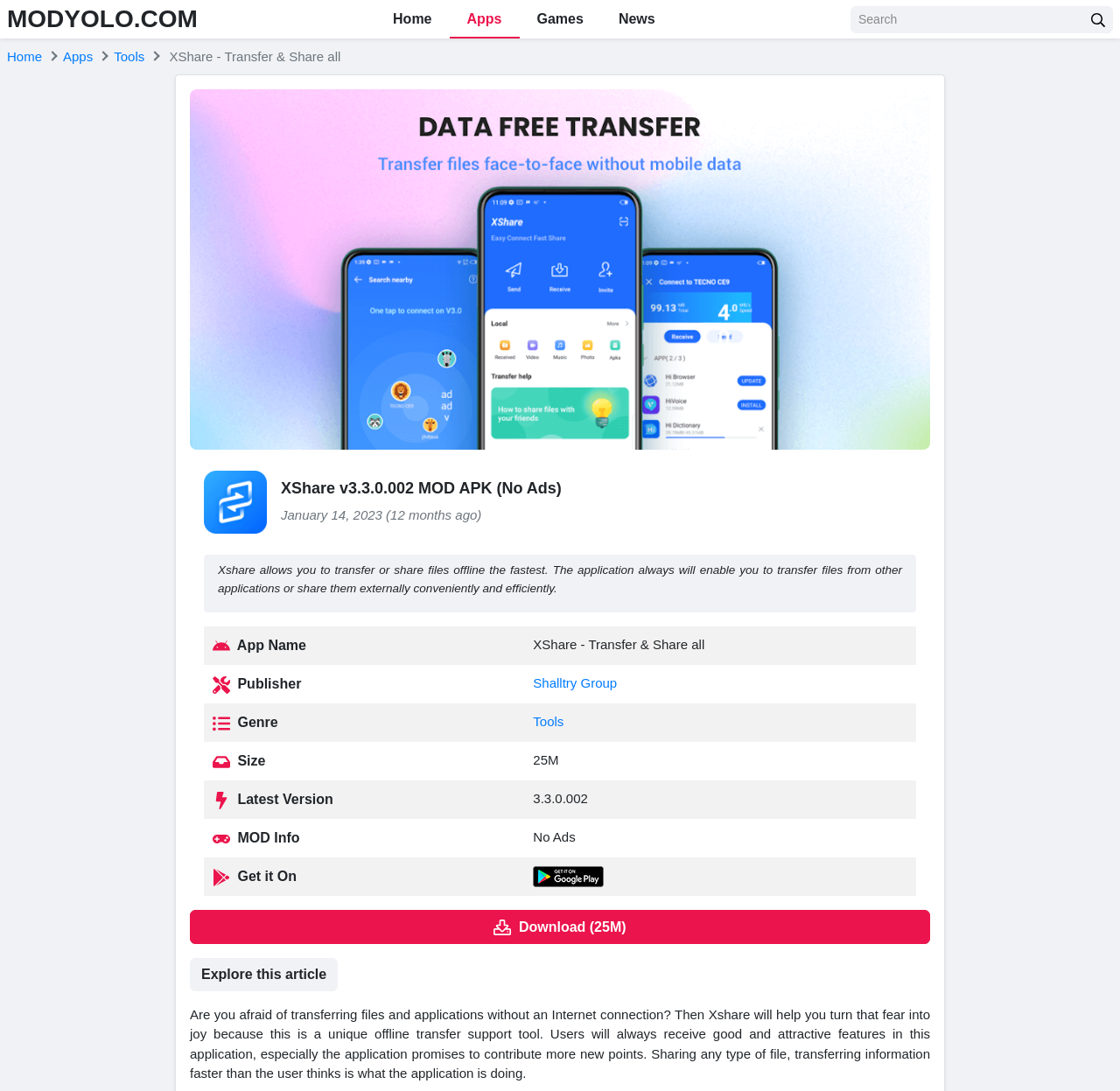Kindly provide the bounding box coordinates of the section you need to click on to fulfill the given instruction: "Explore this article".

[0.17, 0.878, 0.302, 0.908]